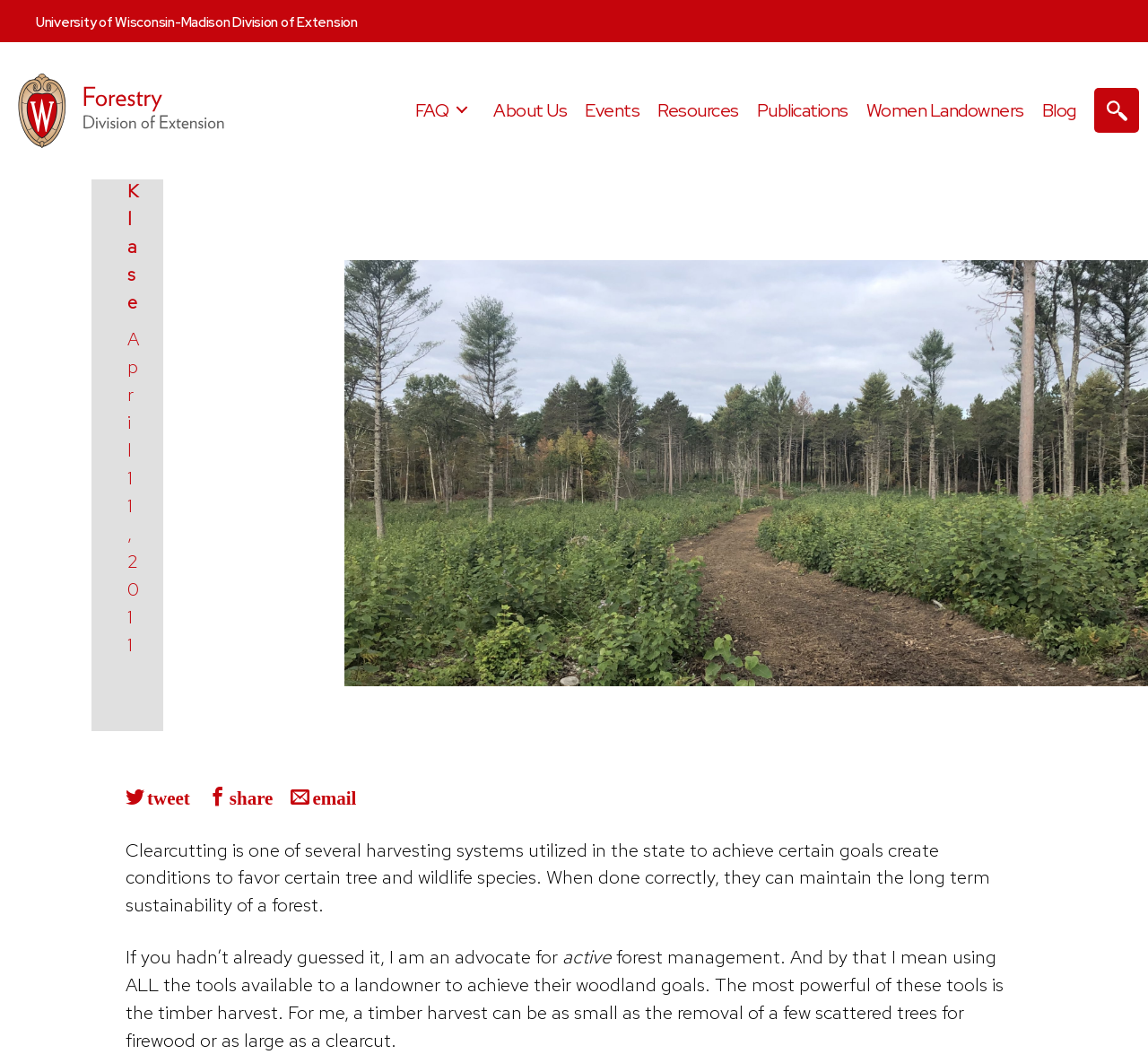Please locate the bounding box coordinates of the element that should be clicked to achieve the given instruction: "Click the University of Wisconsin-Madison Division of Extension link".

[0.031, 0.013, 0.311, 0.03]